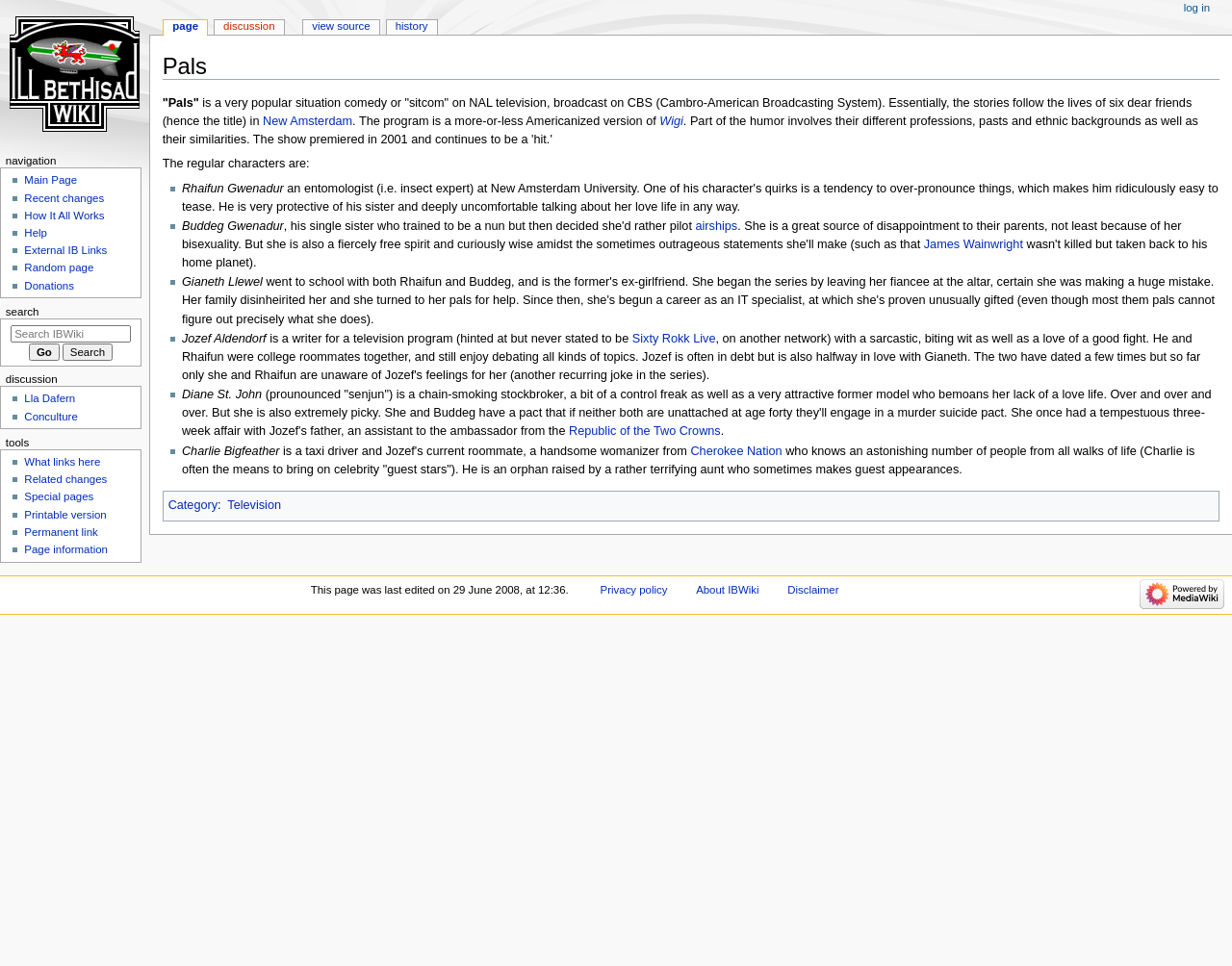Please pinpoint the bounding box coordinates for the region I should click to adhere to this instruction: "Search IBWiki".

[0.009, 0.336, 0.106, 0.354]